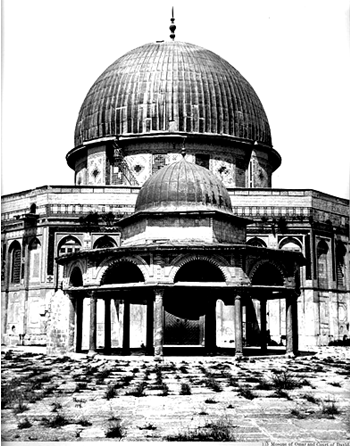What is the condition of the stone foundation?
Please use the image to deliver a detailed and complete answer.

The caption hints at the wear that accompanies time, suggesting that the stone foundation has undergone wear and tear over the years, giving it a worn appearance.